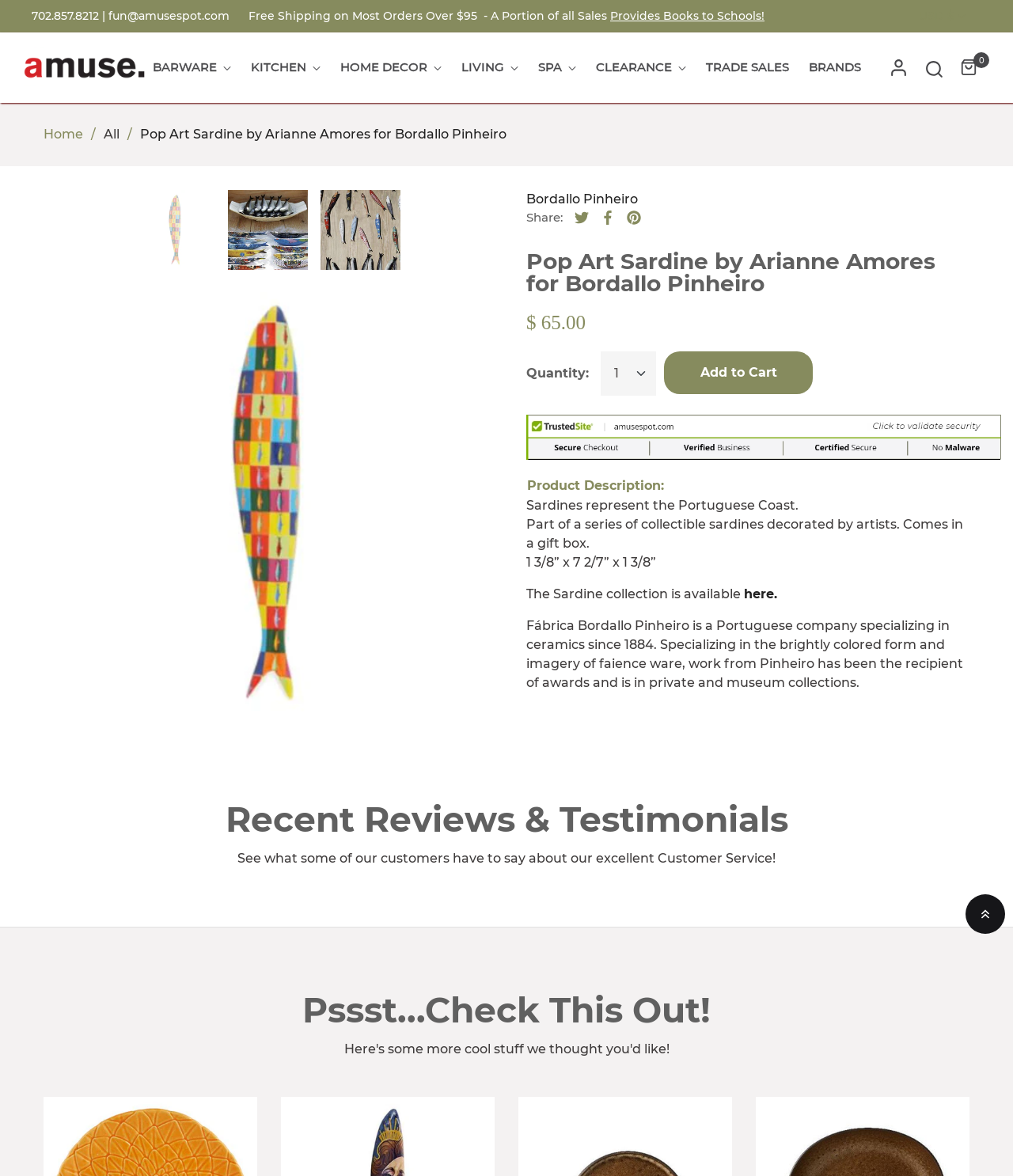Predict the bounding box coordinates of the area that should be clicked to accomplish the following instruction: "Search for products". The bounding box coordinates should consist of four float numbers between 0 and 1, i.e., [left, top, right, bottom].

[0.912, 0.048, 0.932, 0.067]